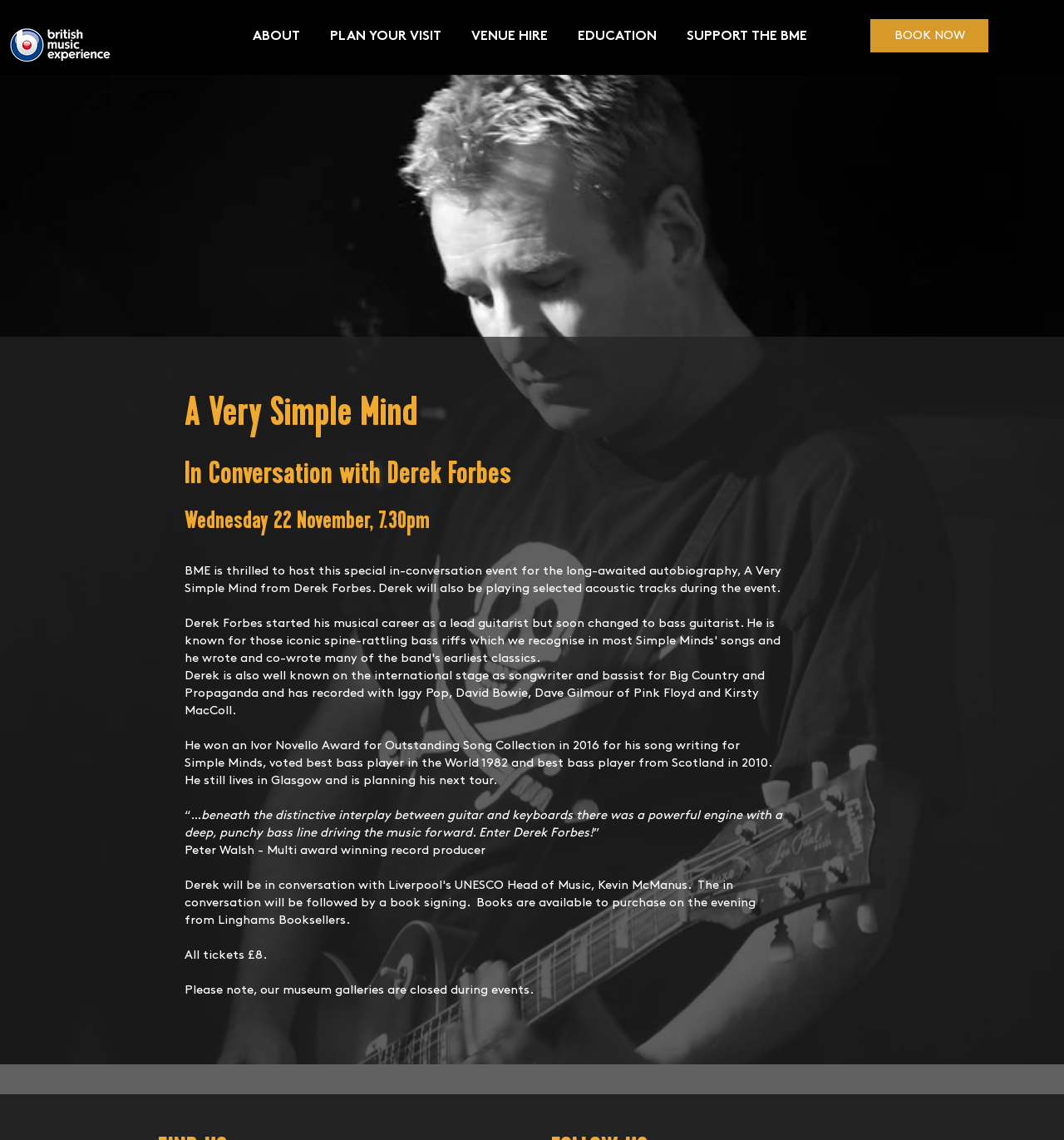Given the following UI element description: "ABOUT", find the bounding box coordinates in the webpage screenshot.

[0.223, 0.015, 0.296, 0.051]